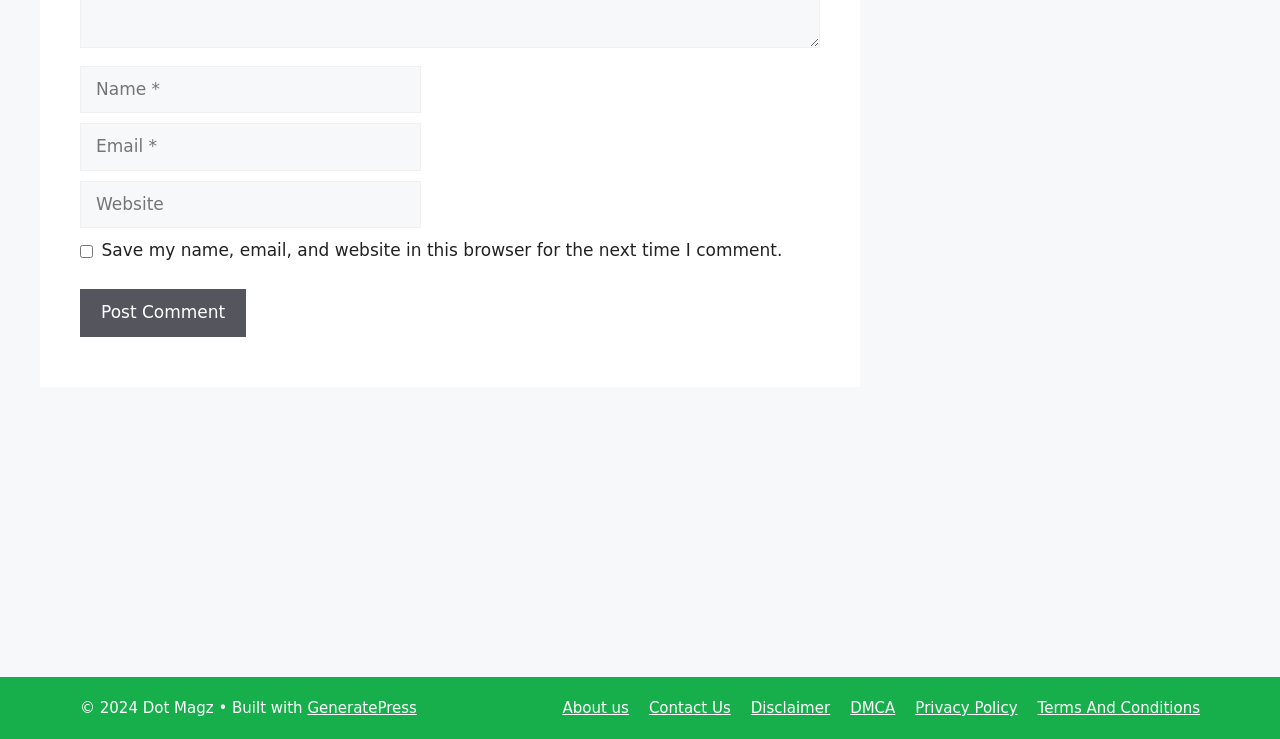Please give a one-word or short phrase response to the following question: 
How many textboxes are required on the webpage?

2